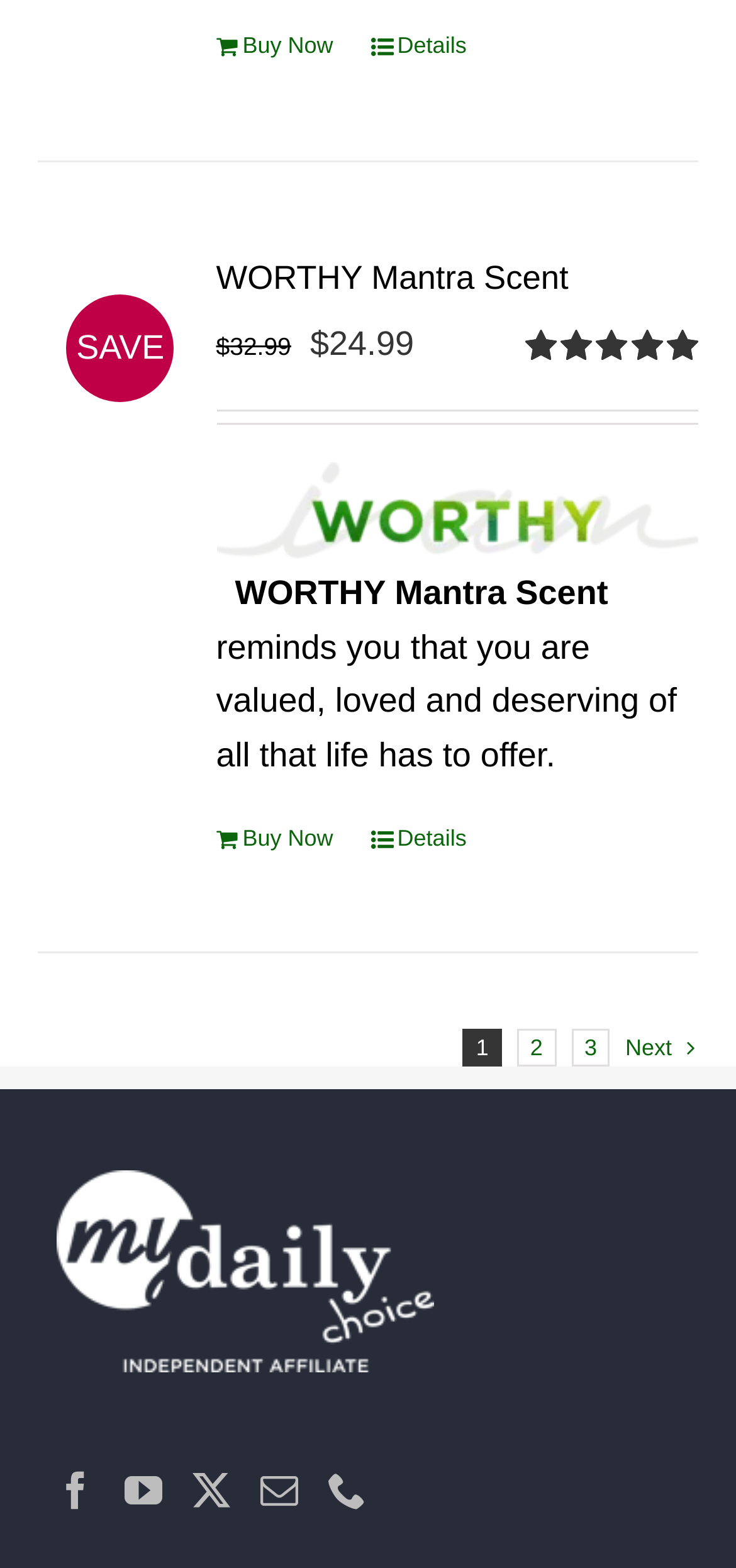What is the name of the company logo displayed at the bottom of the page?
From the screenshot, provide a brief answer in one word or phrase.

MDC My Daily Choice